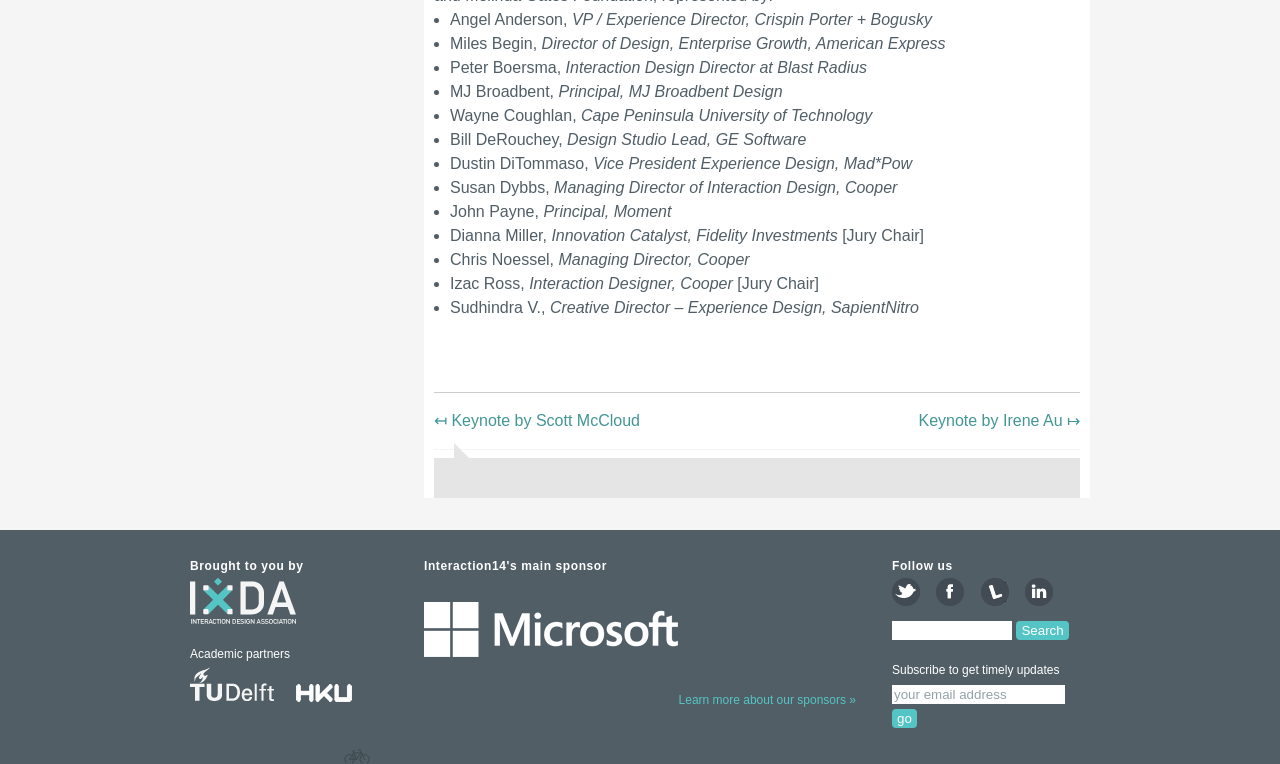What is the purpose of the text box at the bottom of the page?
Refer to the image and offer an in-depth and detailed answer to the question.

I found the answer by looking at the text box at the bottom of the page, which is labeled 'your email address' and has a button labeled 'go' next to it. This suggests that the purpose of the text box is to enter an email address, likely to subscribe to updates.